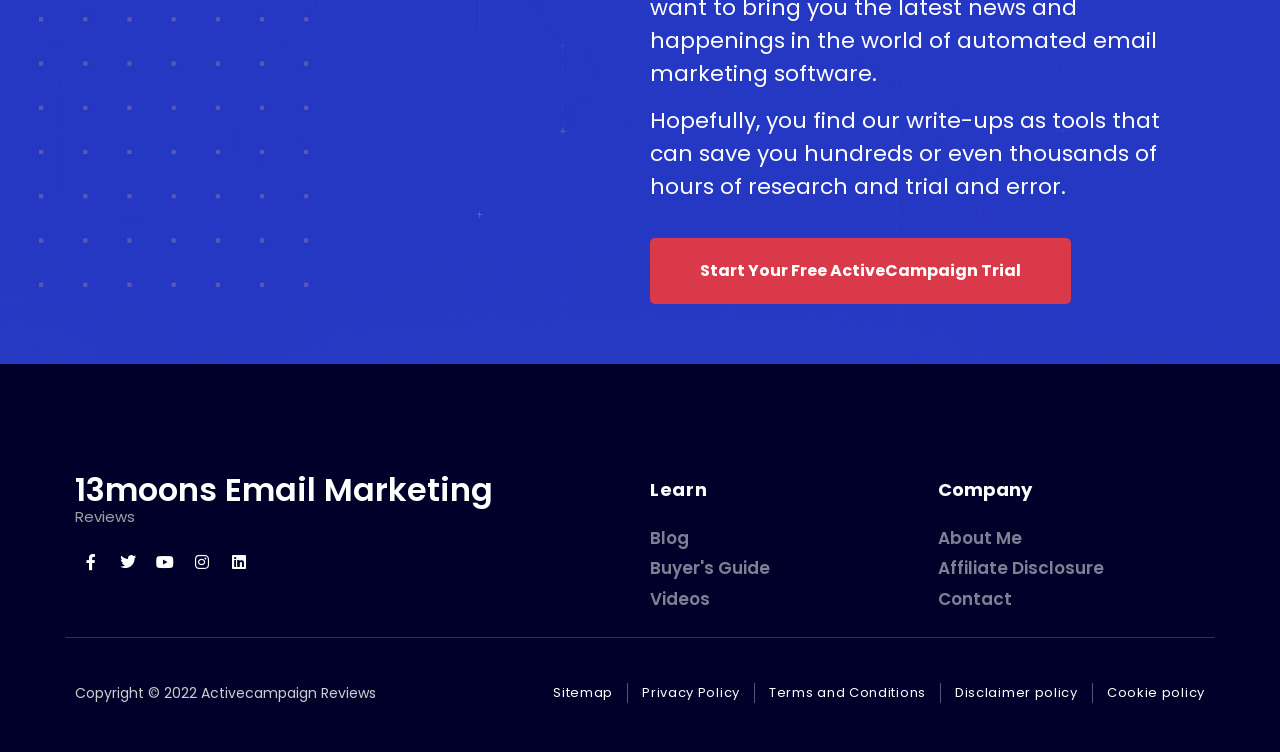Identify the bounding box coordinates of the area you need to click to perform the following instruction: "Upload an image for your comment".

None